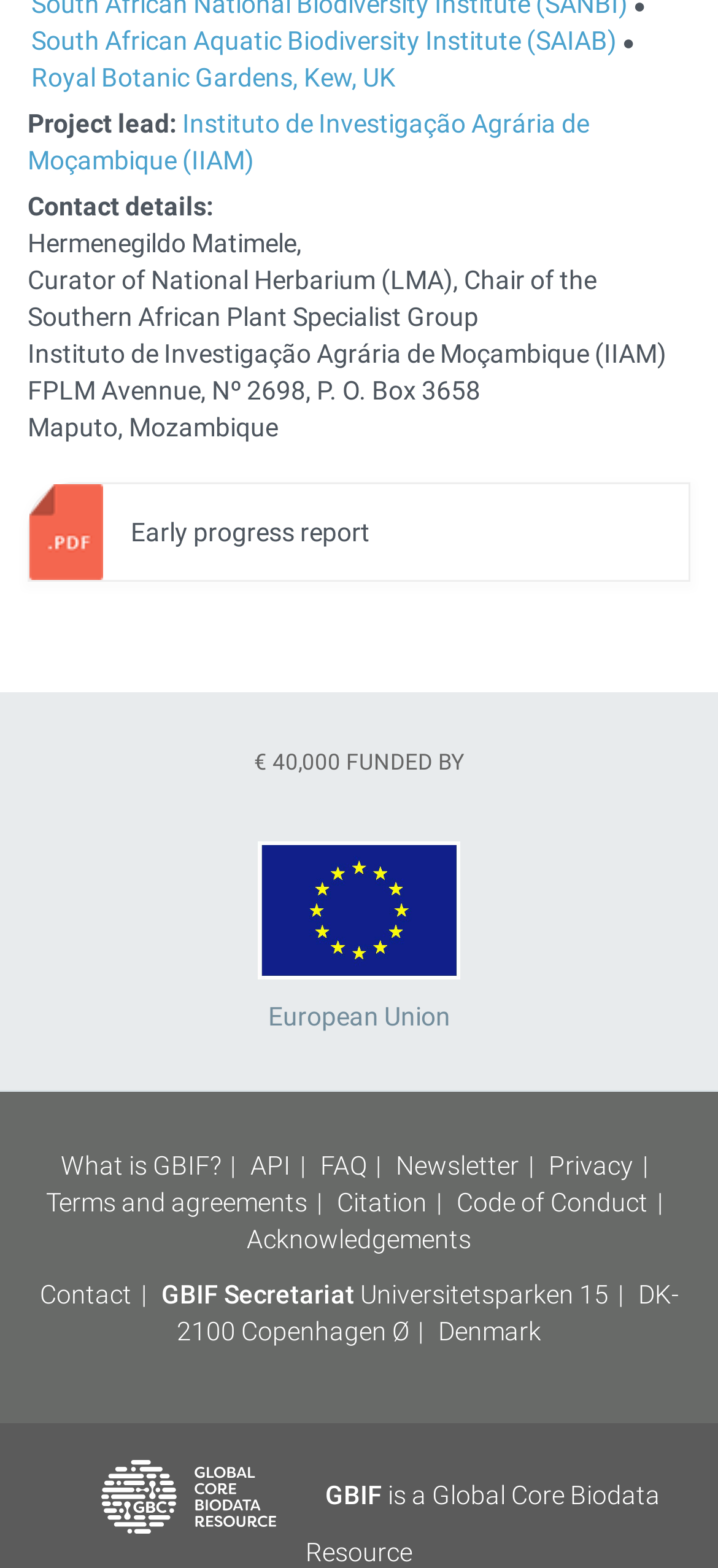Look at the image and write a detailed answer to the question: 
What is the name of the funder?

I found the answer by looking at the link 'European Union' which is located below the 'FUNDED BY' text.